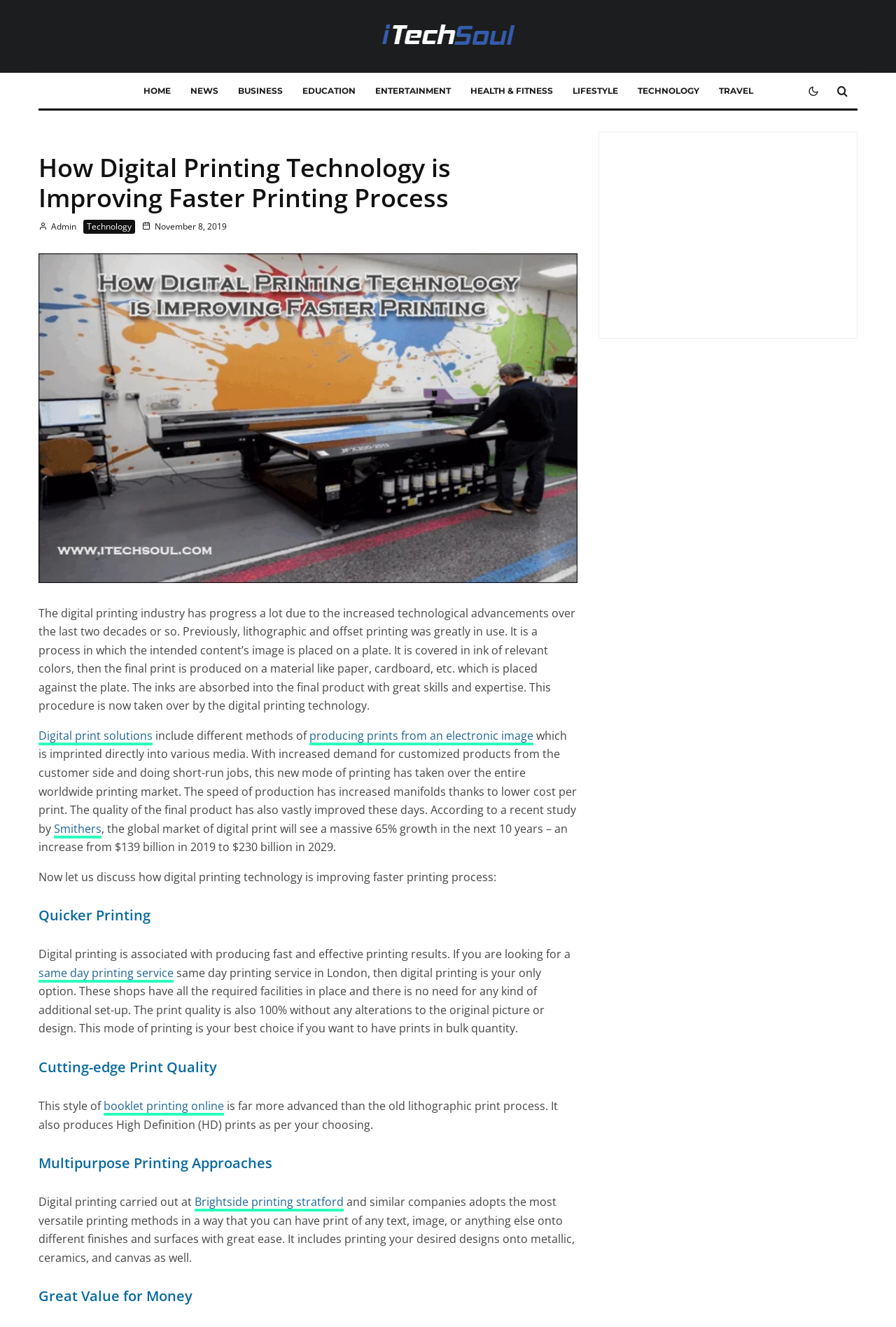Extract the main heading from the webpage content.

How Digital Printing Technology is Improving Faster Printing Process